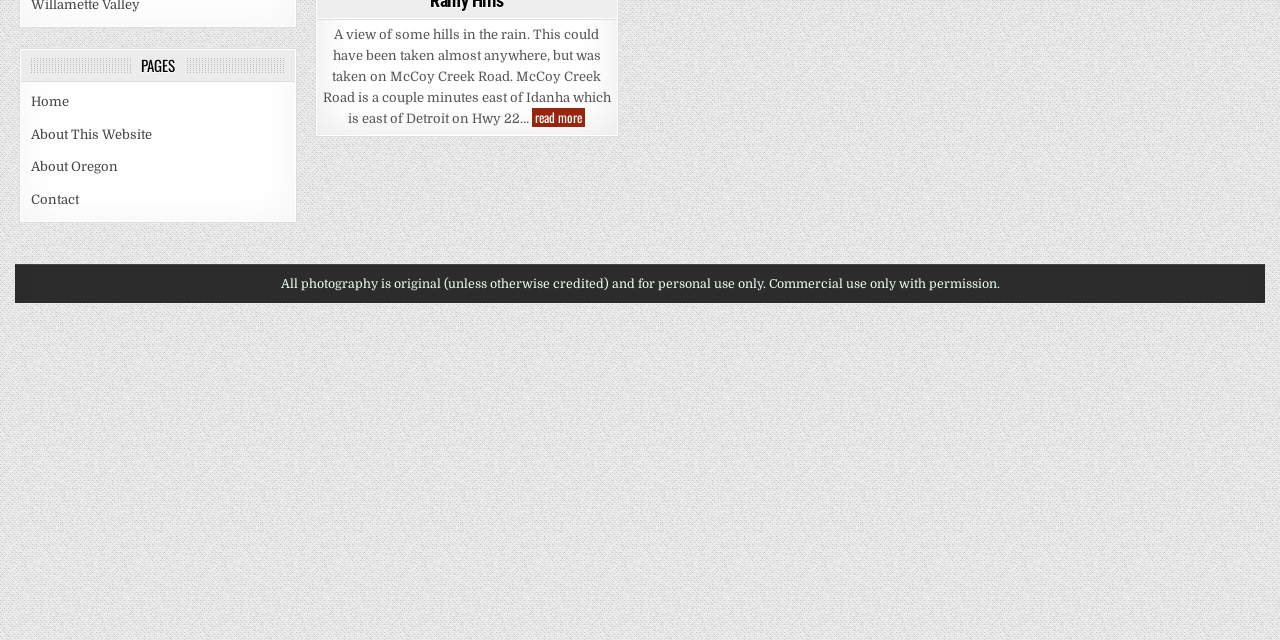Provide the bounding box coordinates of the HTML element described by the text: "read more Rainy Hills".

[0.416, 0.169, 0.457, 0.199]